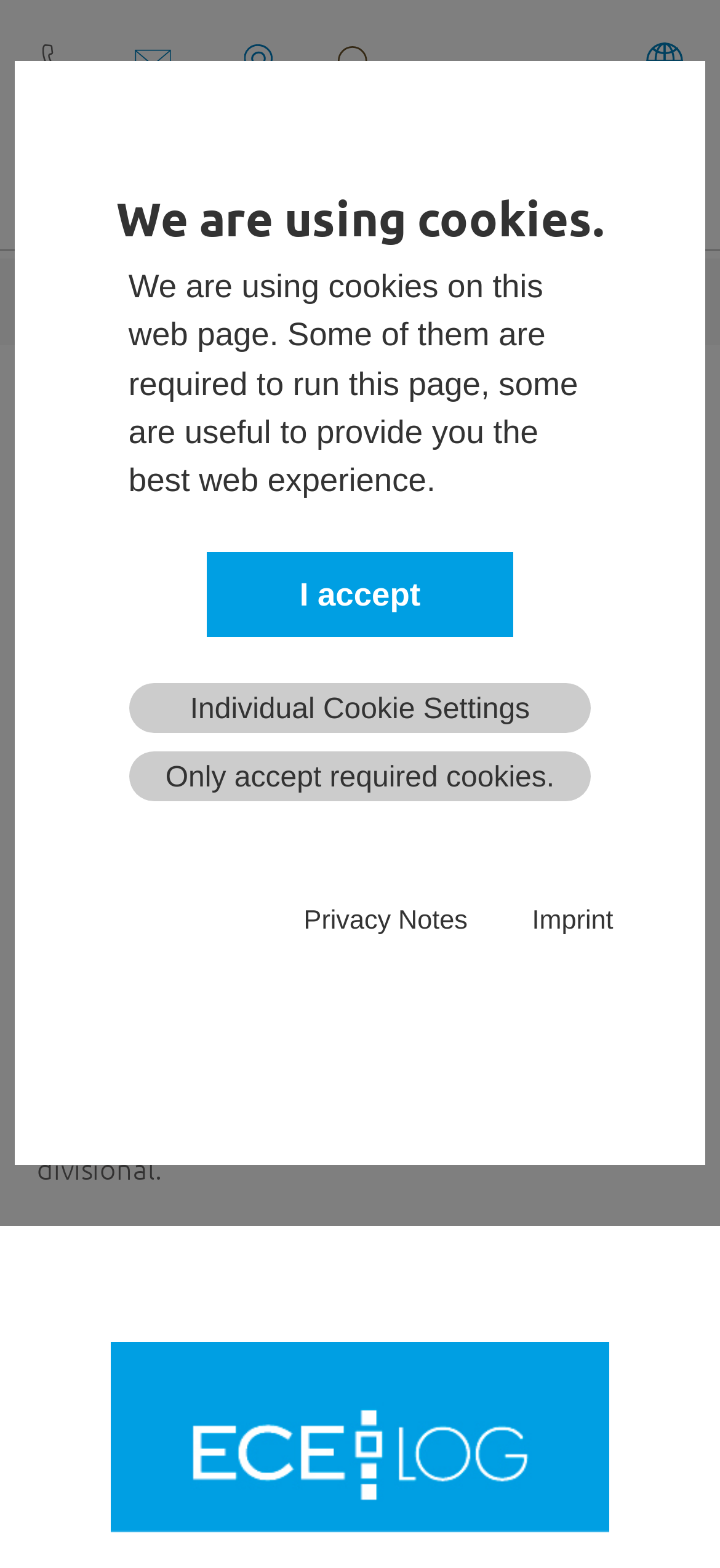Determine the bounding box coordinates for the UI element with the following description: "Individual Cookie Settings". The coordinates should be four float numbers between 0 and 1, represented as [left, top, right, bottom].

[0.178, 0.436, 0.821, 0.468]